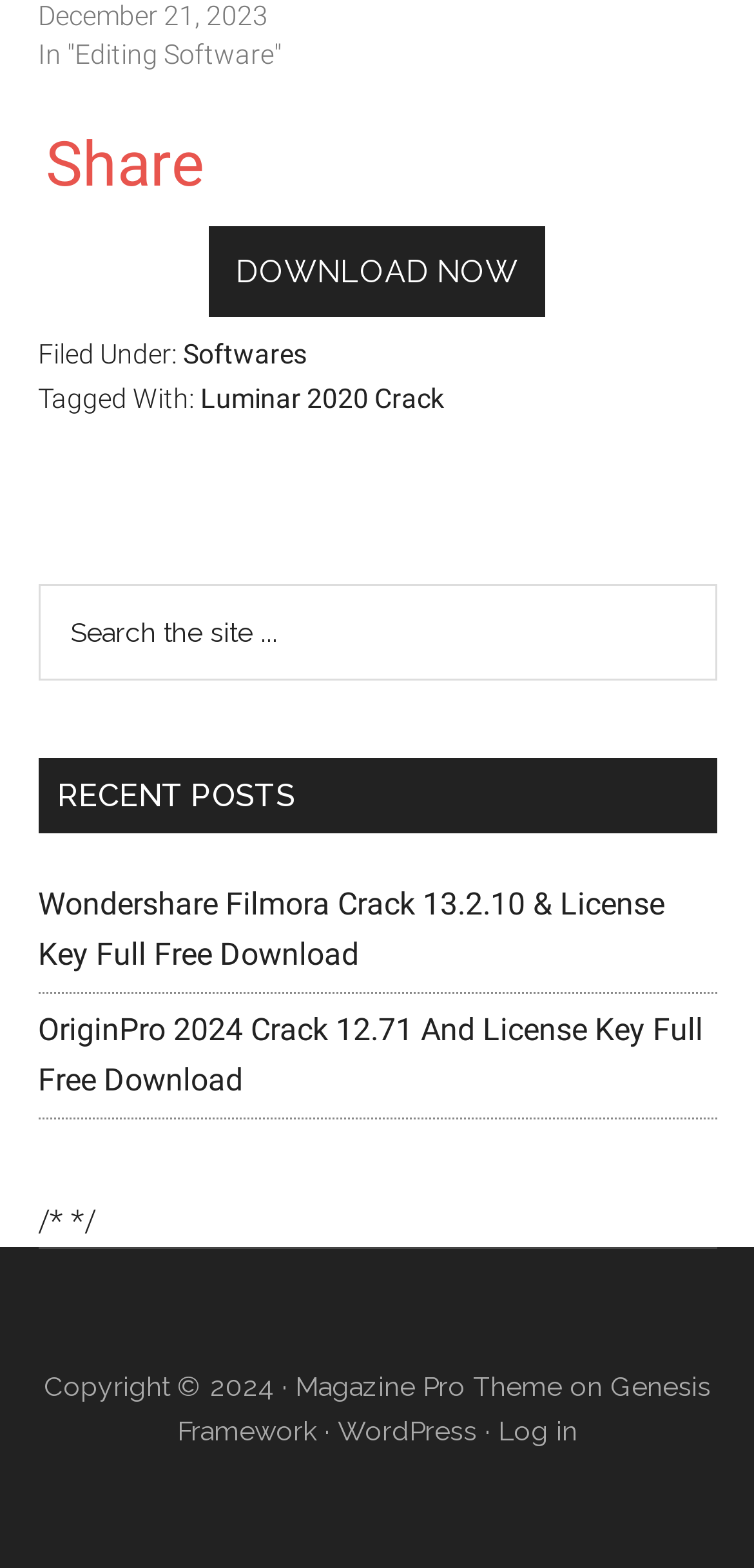Please give a succinct answer to the question in one word or phrase:
What is the purpose of the search box in the sidebar?

To search the site